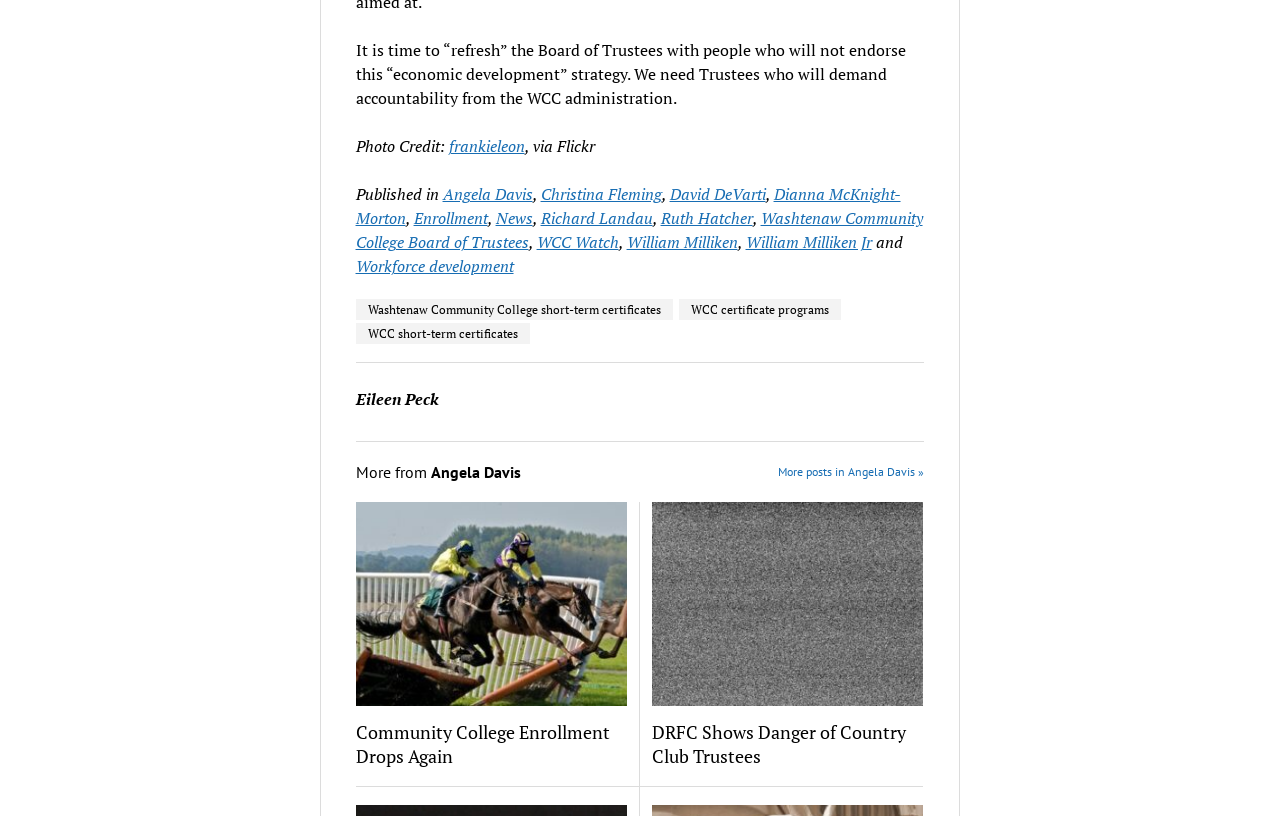Please determine the bounding box coordinates of the element's region to click in order to carry out the following instruction: "Click on the link to view posts by Angela Davis". The coordinates should be four float numbers between 0 and 1, i.e., [left, top, right, bottom].

[0.336, 0.567, 0.407, 0.591]